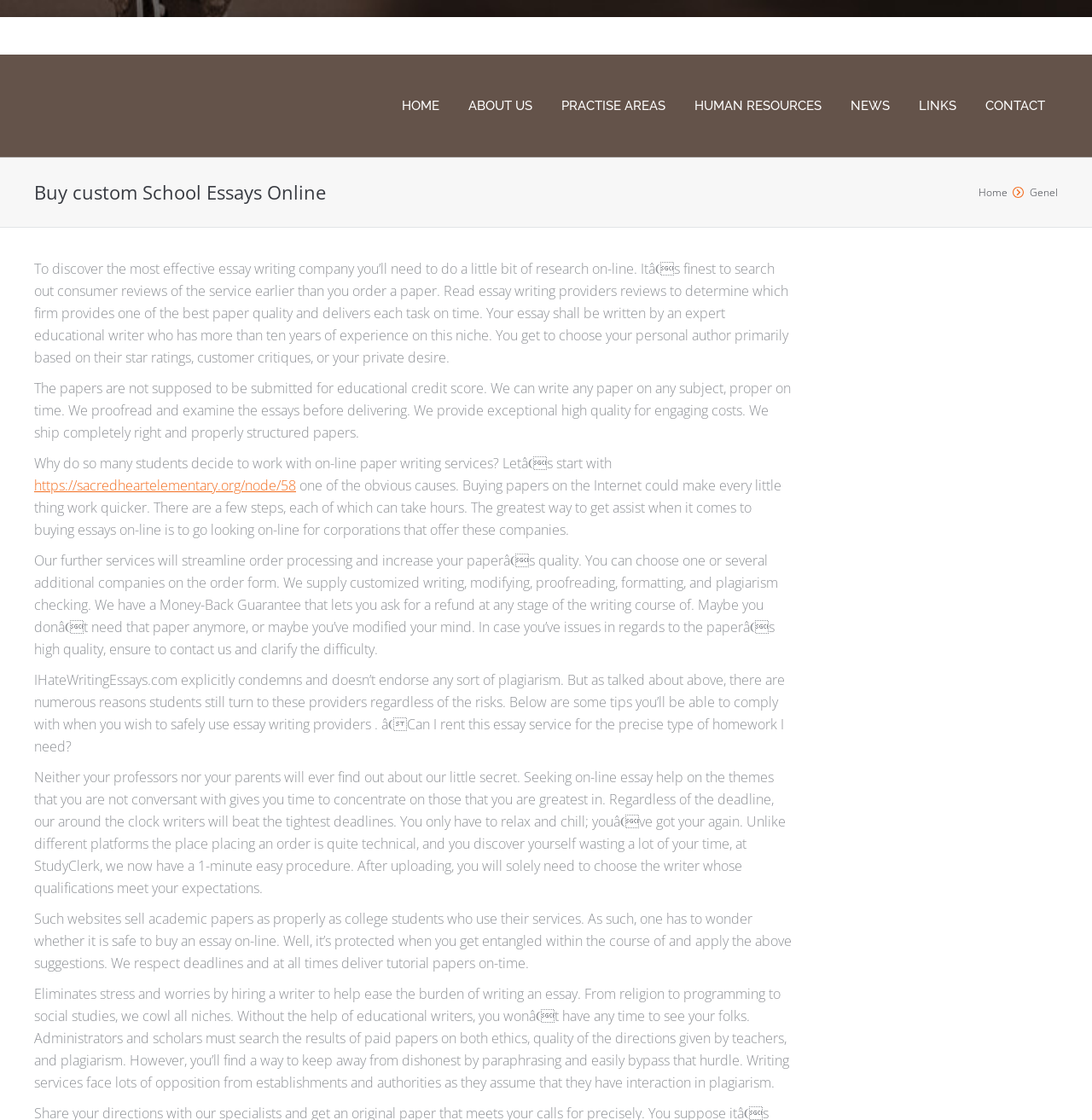Based on the image, please elaborate on the answer to the following question:
How many navigation links are available?

By examining the webpage structure, I count 9 navigation links: 'HOME', 'ABOUT US', 'PRACTISE AREAS', 'HUMAN RESOURCES', 'NEWS', 'LINKS', 'CONTACT', 'Home', and 'Genel'. These links are likely to lead to different sections of the website.